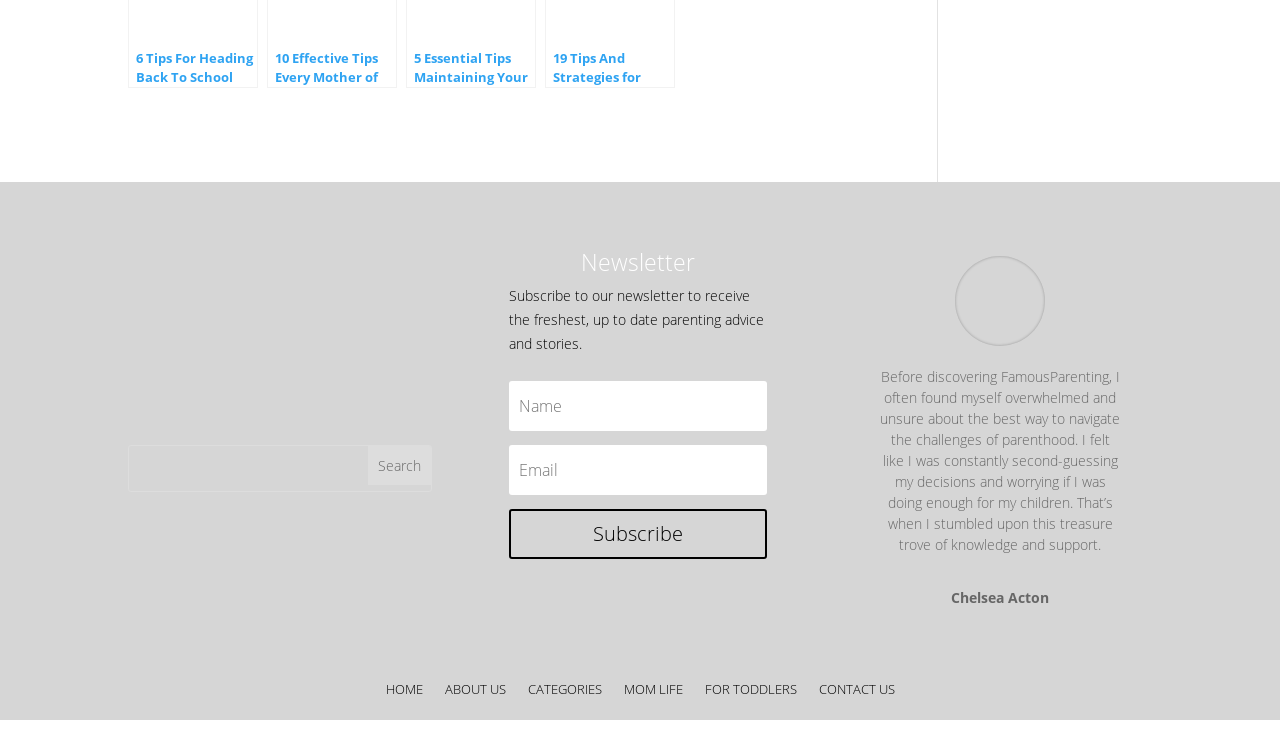Using the provided element description: "Subscribe", determine the bounding box coordinates of the corresponding UI element in the screenshot.

[0.398, 0.676, 0.599, 0.742]